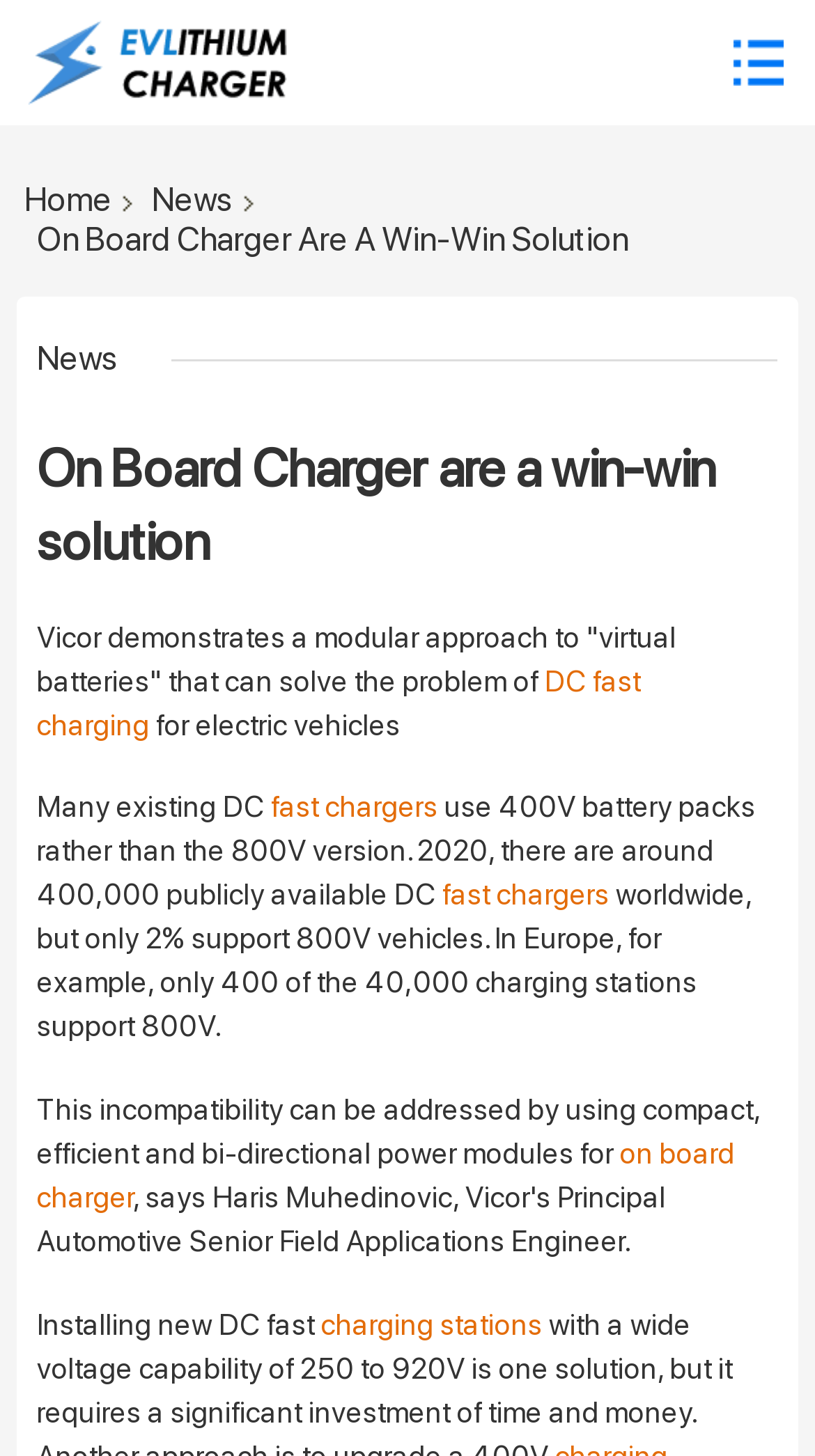Provide the bounding box coordinates in the format (top-left x, top-left y, bottom-right x, bottom-right y). All values are floating point numbers between 0 and 1. Determine the bounding box coordinate of the UI element described as: DC fast charging

[0.046, 0.456, 0.787, 0.509]